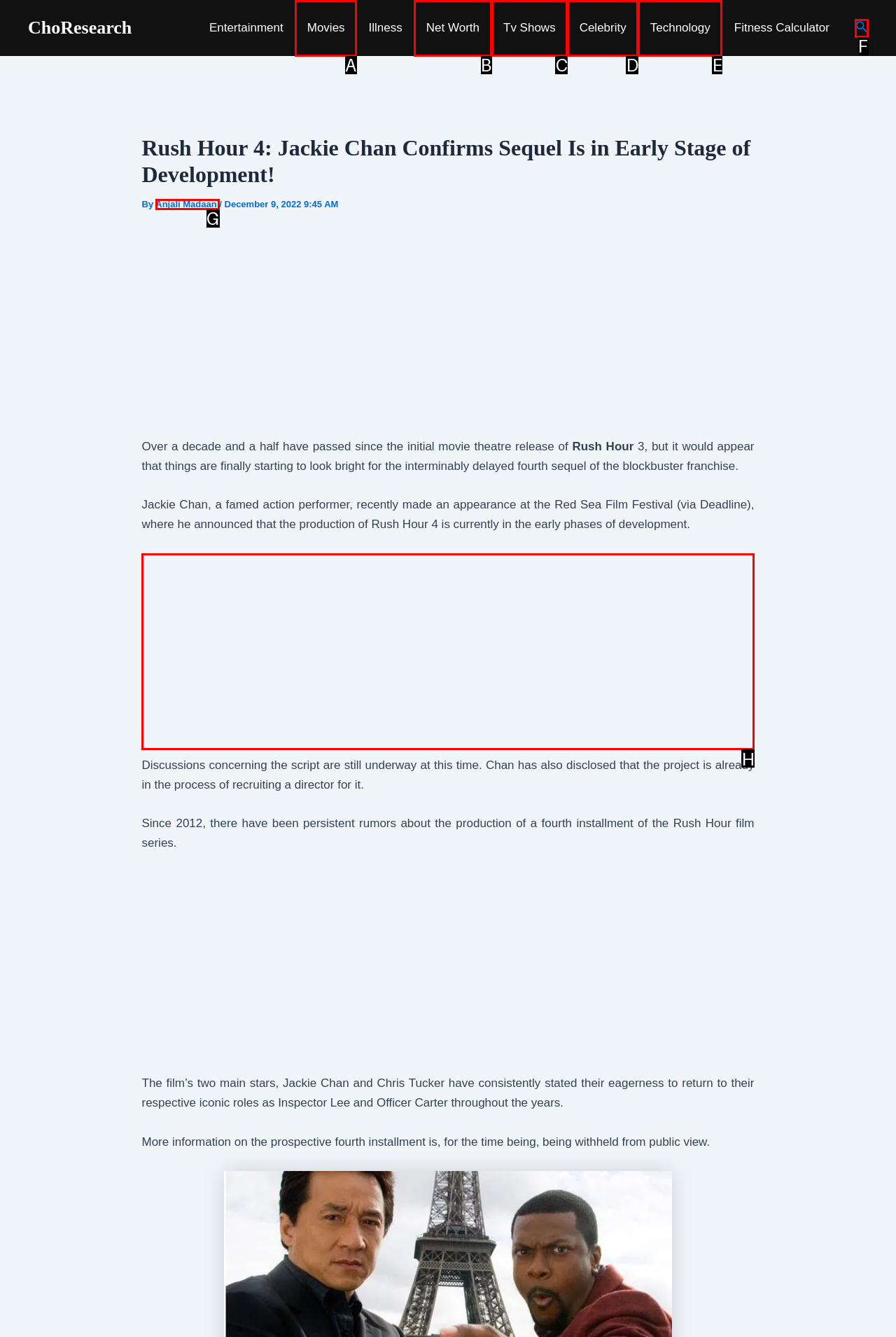Determine which HTML element to click to execute the following task: Read more about Movies Answer with the letter of the selected option.

A